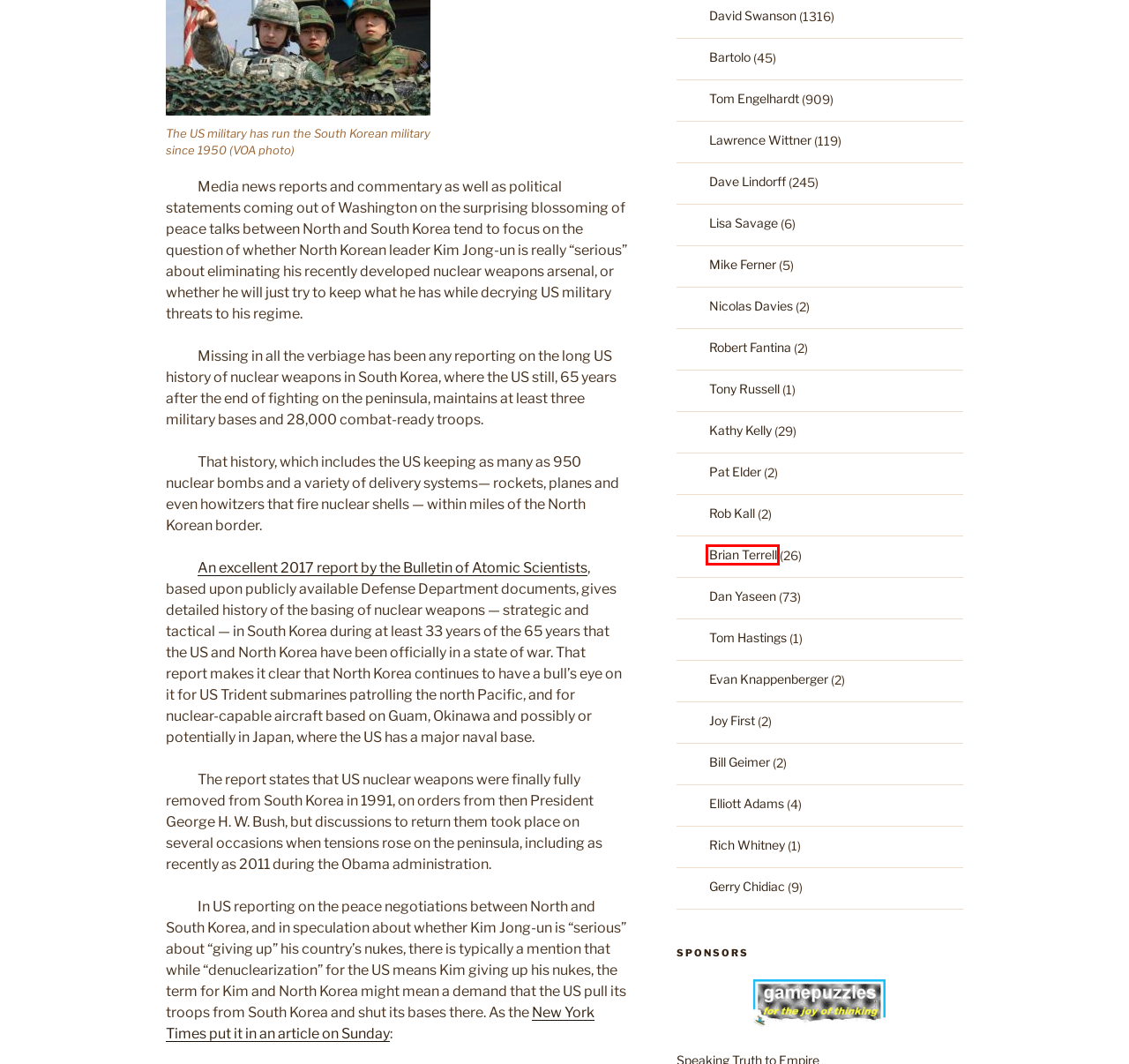You are presented with a screenshot of a webpage containing a red bounding box around an element. Determine which webpage description best describes the new webpage after clicking on the highlighted element. Here are the candidates:
A. Mike Ferner – War Is A Crime
B. Pat Elder – War Is A Crime
C. Kathy Kelly – War Is A Crime
D. Elliott Adams – War Is A Crime
E. Tony Russell – War Is A Crime
F. Lisa Savage – War Is A Crime
G. Brian Terrell – War Is A Crime
H. David Swanson – War Is A Crime

G